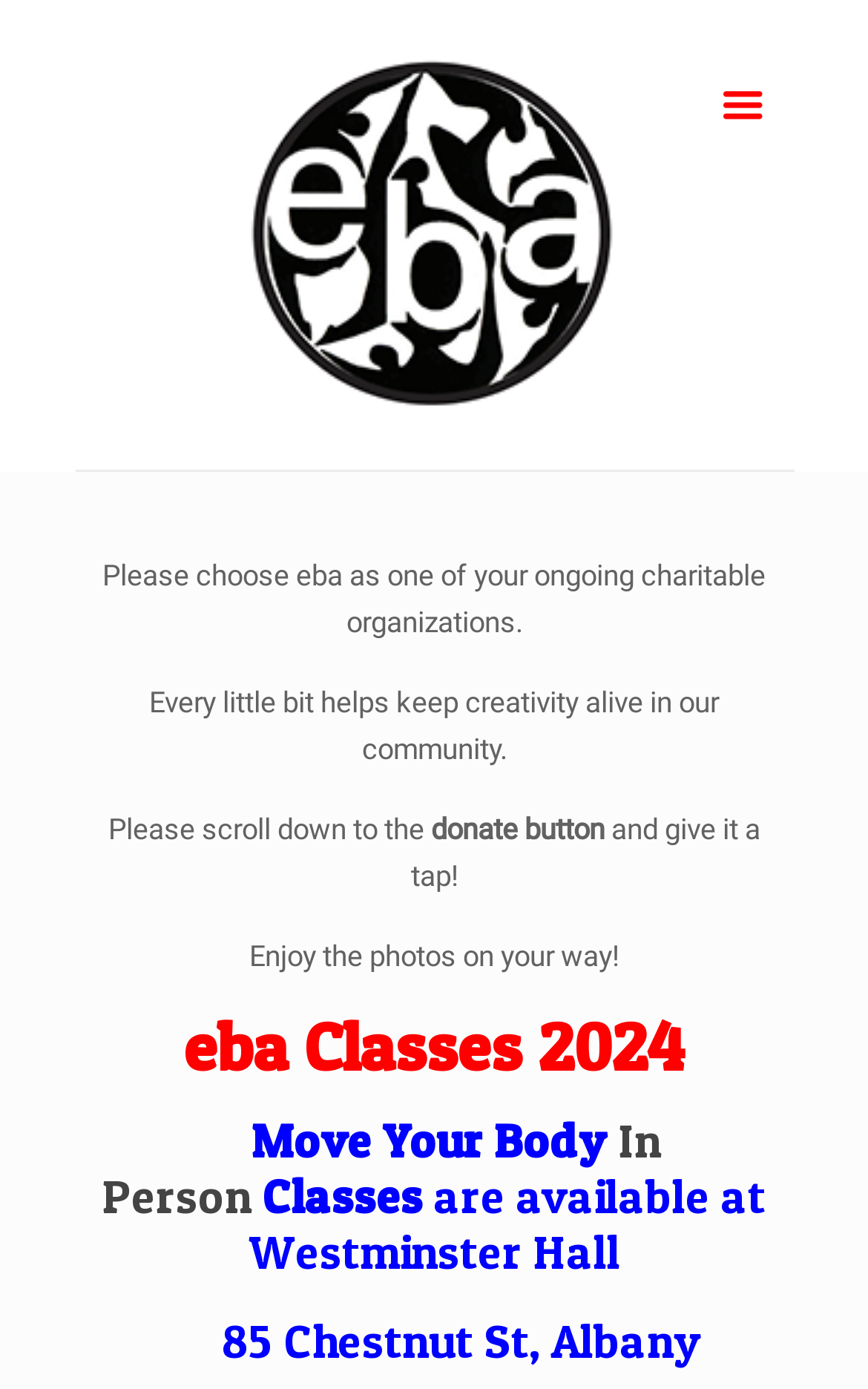What is the activity being enjoyed outdoors?
Your answer should be a single word or phrase derived from the screenshot.

None